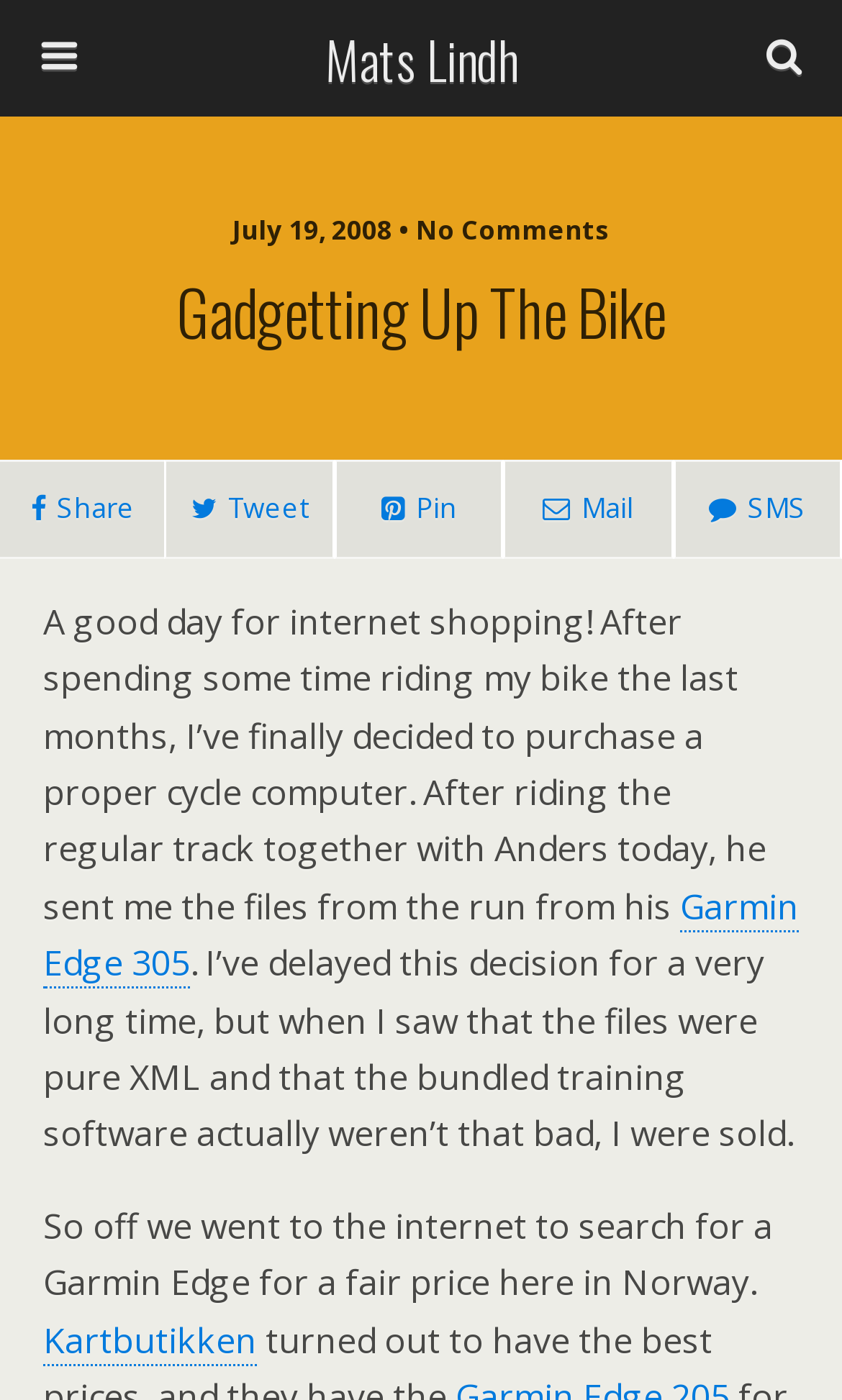Please identify the bounding box coordinates for the region that you need to click to follow this instruction: "Read more about Garmin Edge 305".

[0.051, 0.63, 0.949, 0.706]